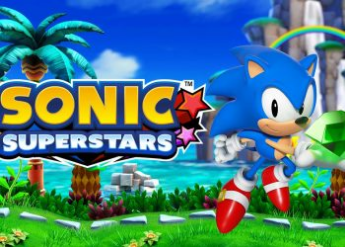Please respond to the question using a single word or phrase:
What is the title of the game displayed in the image?

Sonic Superstars